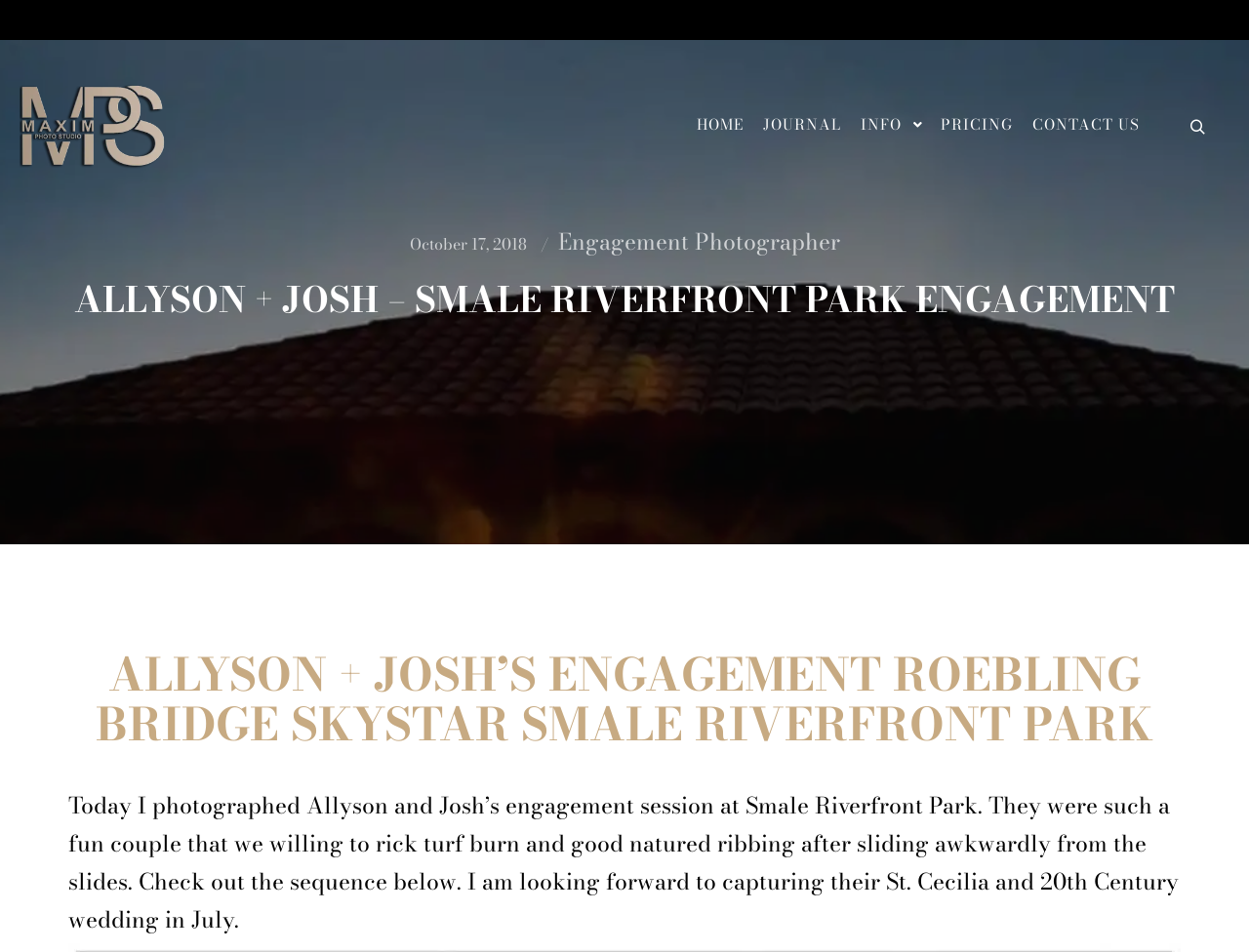Specify the bounding box coordinates of the element's area that should be clicked to execute the given instruction: "view engagement photographer page". The coordinates should be four float numbers between 0 and 1, i.e., [left, top, right, bottom].

[0.446, 0.236, 0.672, 0.272]